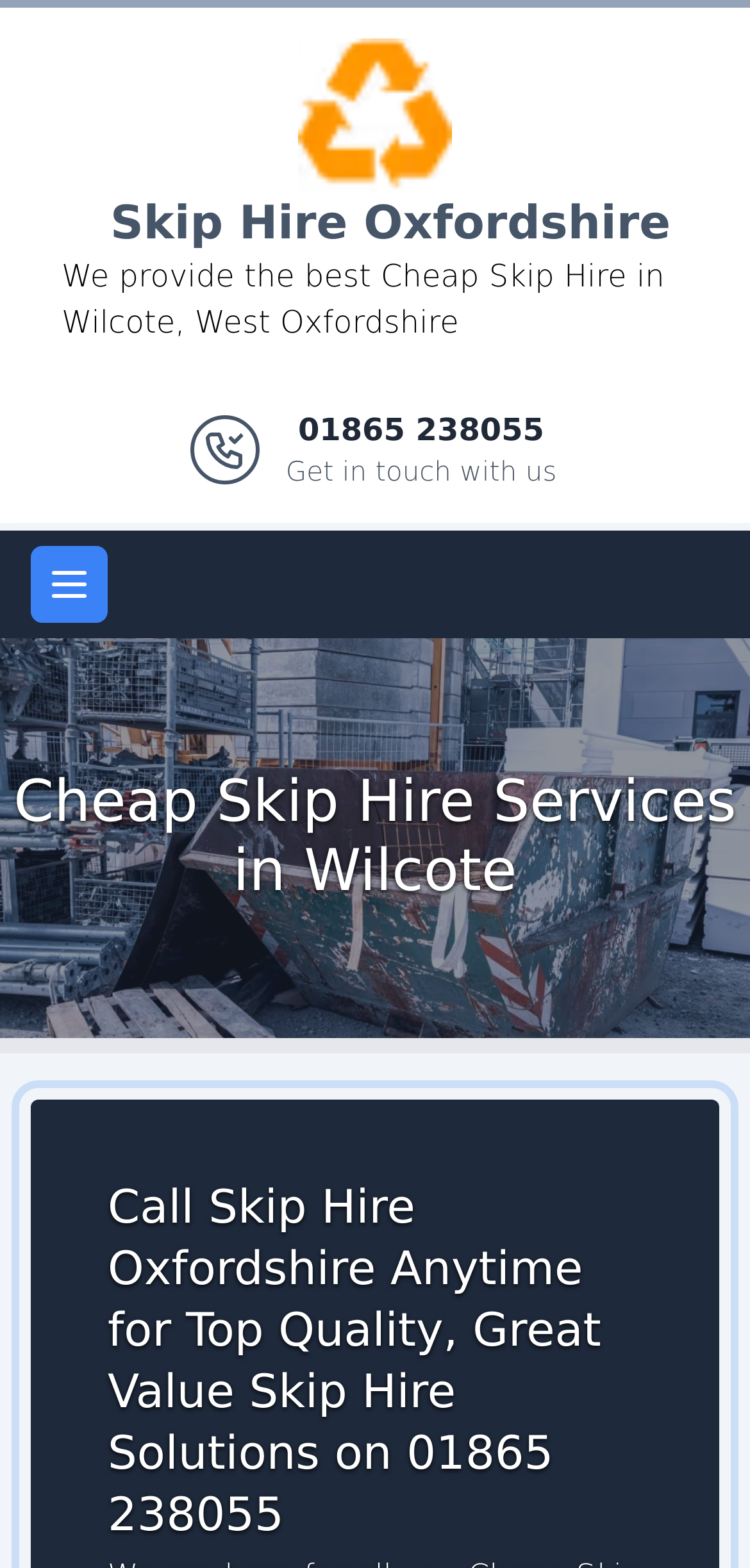Refer to the screenshot and give an in-depth answer to this question: What is the location where Skip Hire Oxfordshire provides its services?

The location can be found in the static text 'We provide the best Cheap Skip Hire in Wilcote, West Oxfordshire' and the heading 'Cheap Skip Hire Services in Wilcote'.